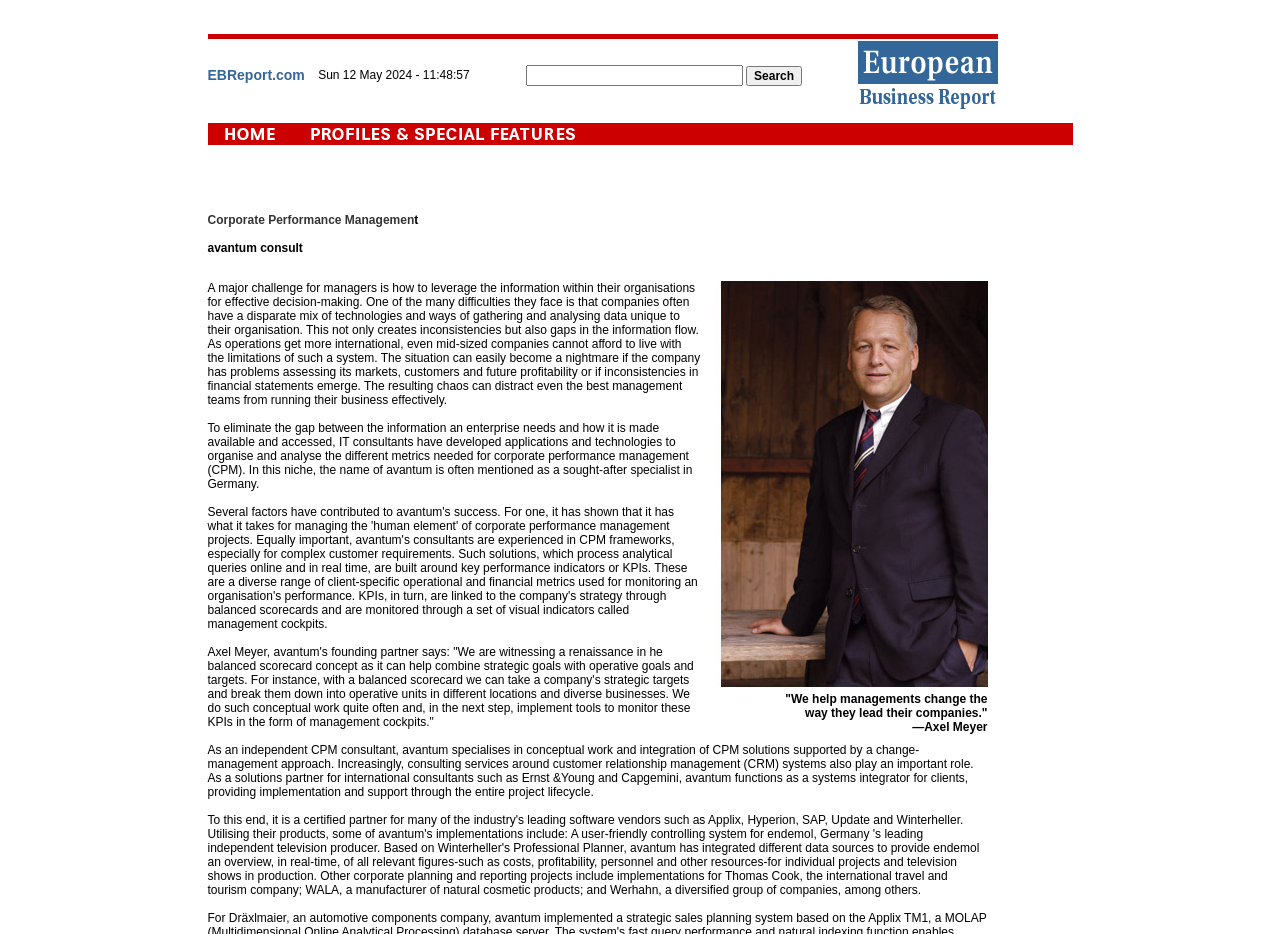What is the purpose of the balanced scorecard concept?
Could you answer the question with a detailed and thorough explanation?

I found the purpose of the balanced scorecard concept by reading the text. The text states 'We are witnessing a renaissance in the balanced scorecard concept as it can help combine strategic goals with operative goals and targets' which indicates that the purpose of the balanced scorecard concept is to combine strategic goals with operative goals and targets.